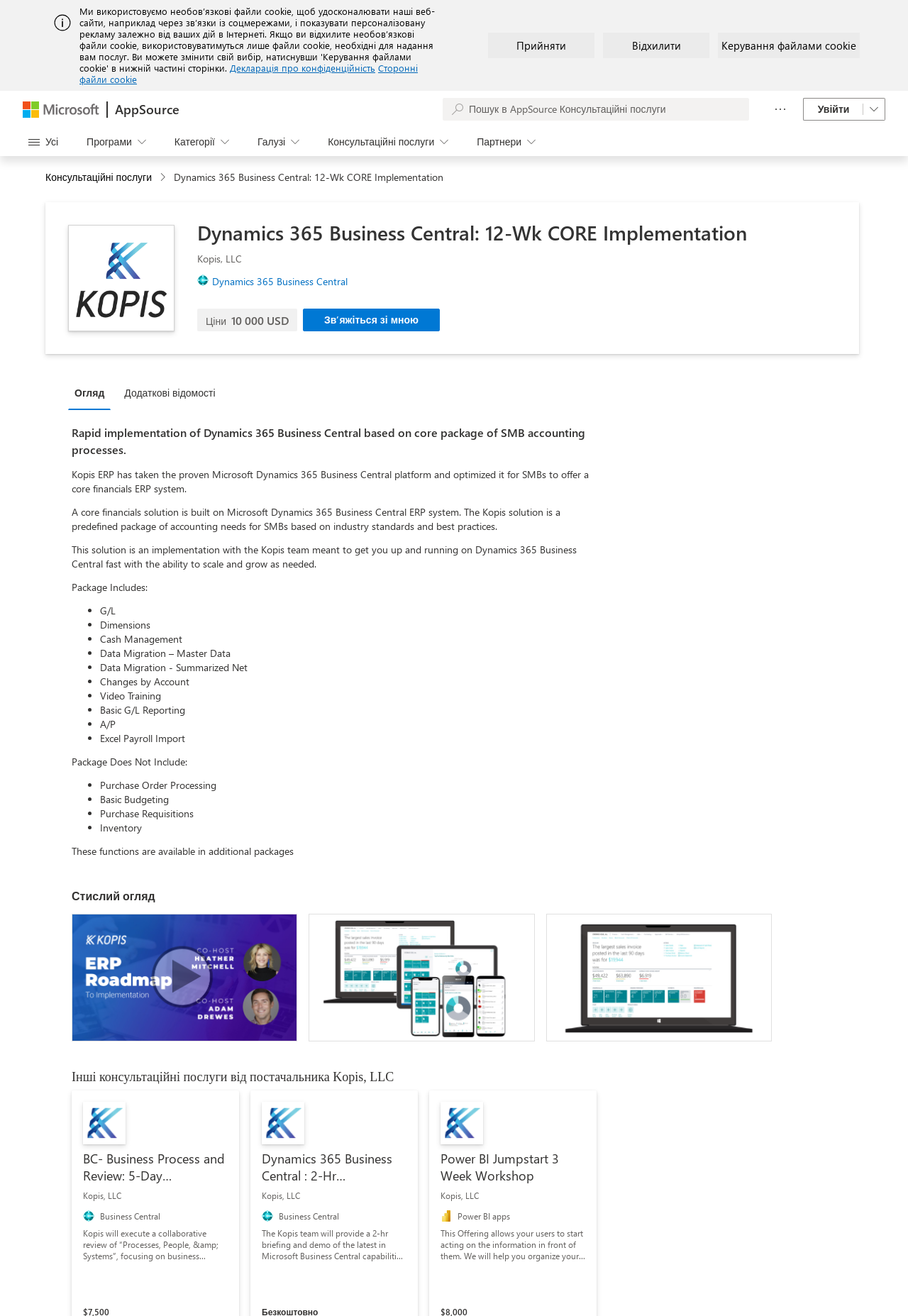Please provide the bounding box coordinates for the element that needs to be clicked to perform the instruction: "View Dynamics 365 Business Central details". The coordinates must consist of four float numbers between 0 and 1, formatted as [left, top, right, bottom].

[0.217, 0.167, 0.934, 0.187]